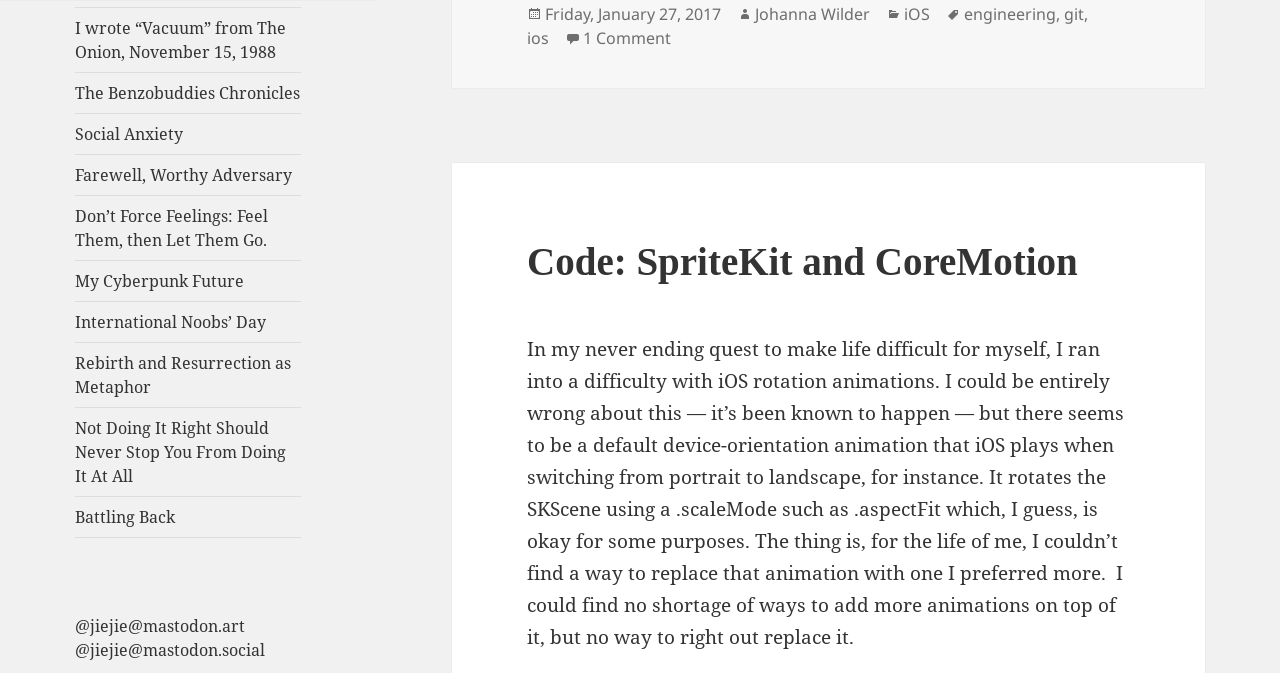What is the author of this article?
Using the image, give a concise answer in the form of a single word or short phrase.

Johanna Wilder